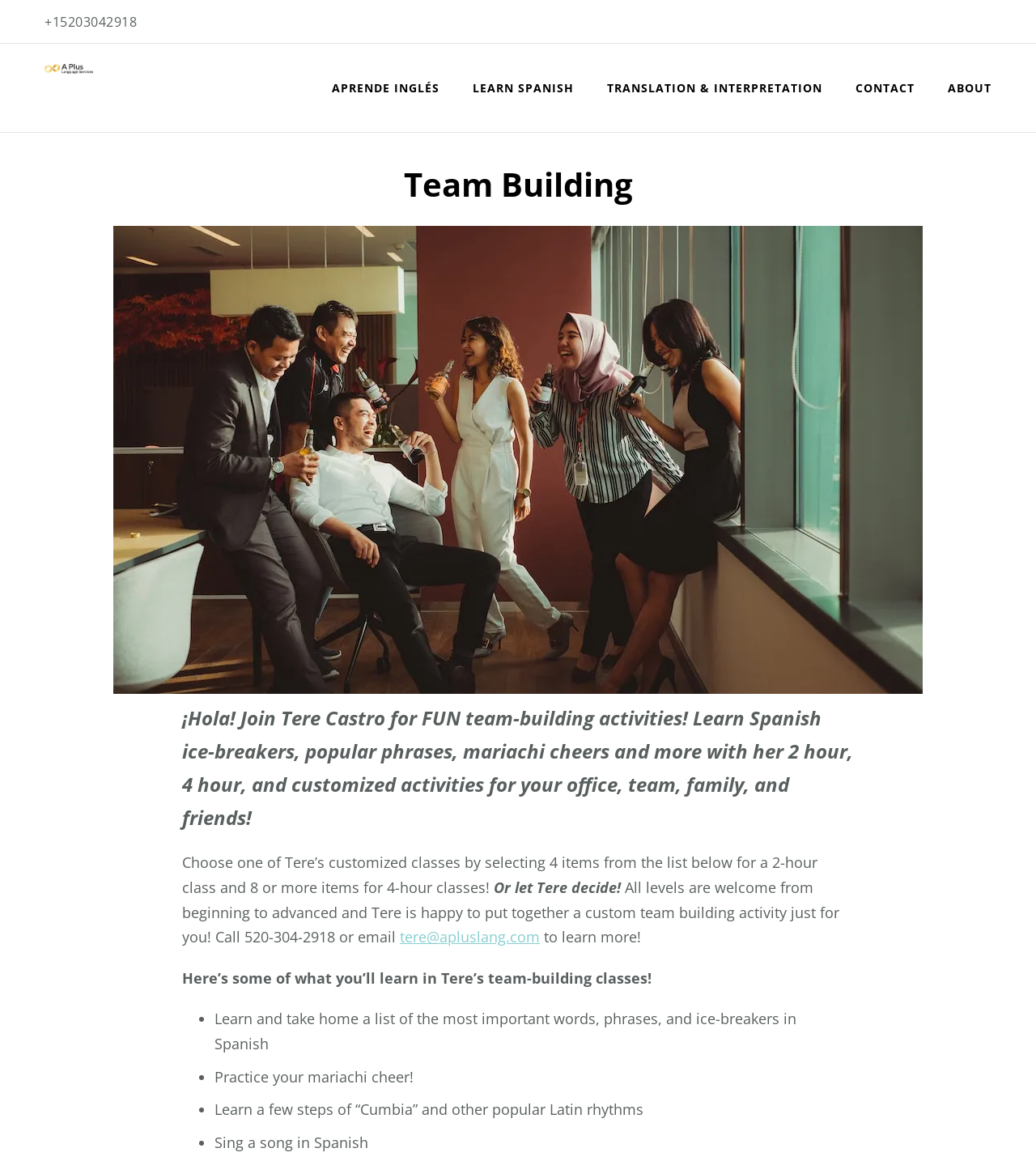Determine the bounding box coordinates of the UI element described by: "About".

[0.901, 0.055, 0.957, 0.096]